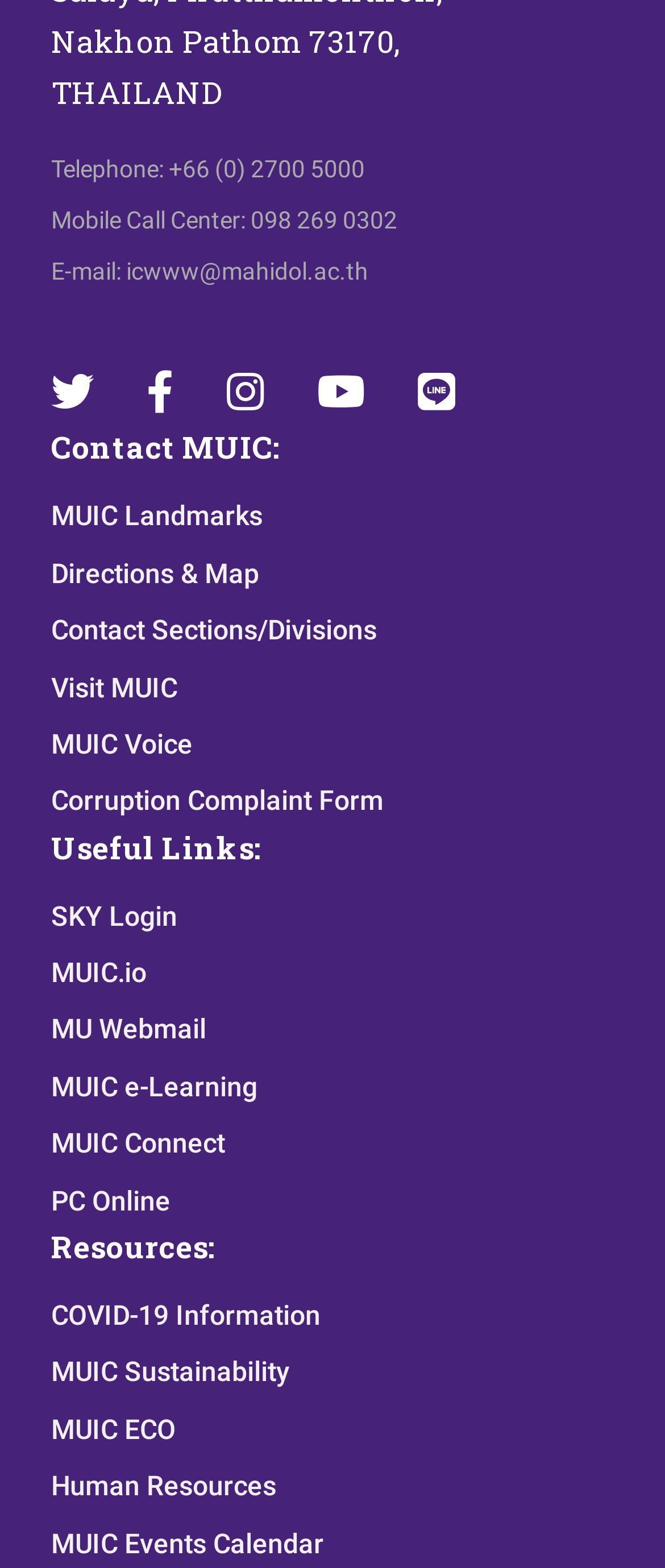Determine the bounding box coordinates of the region to click in order to accomplish the following instruction: "Check COVID-19 Information". Provide the coordinates as four float numbers between 0 and 1, specifically [left, top, right, bottom].

[0.077, 0.828, 0.482, 0.852]